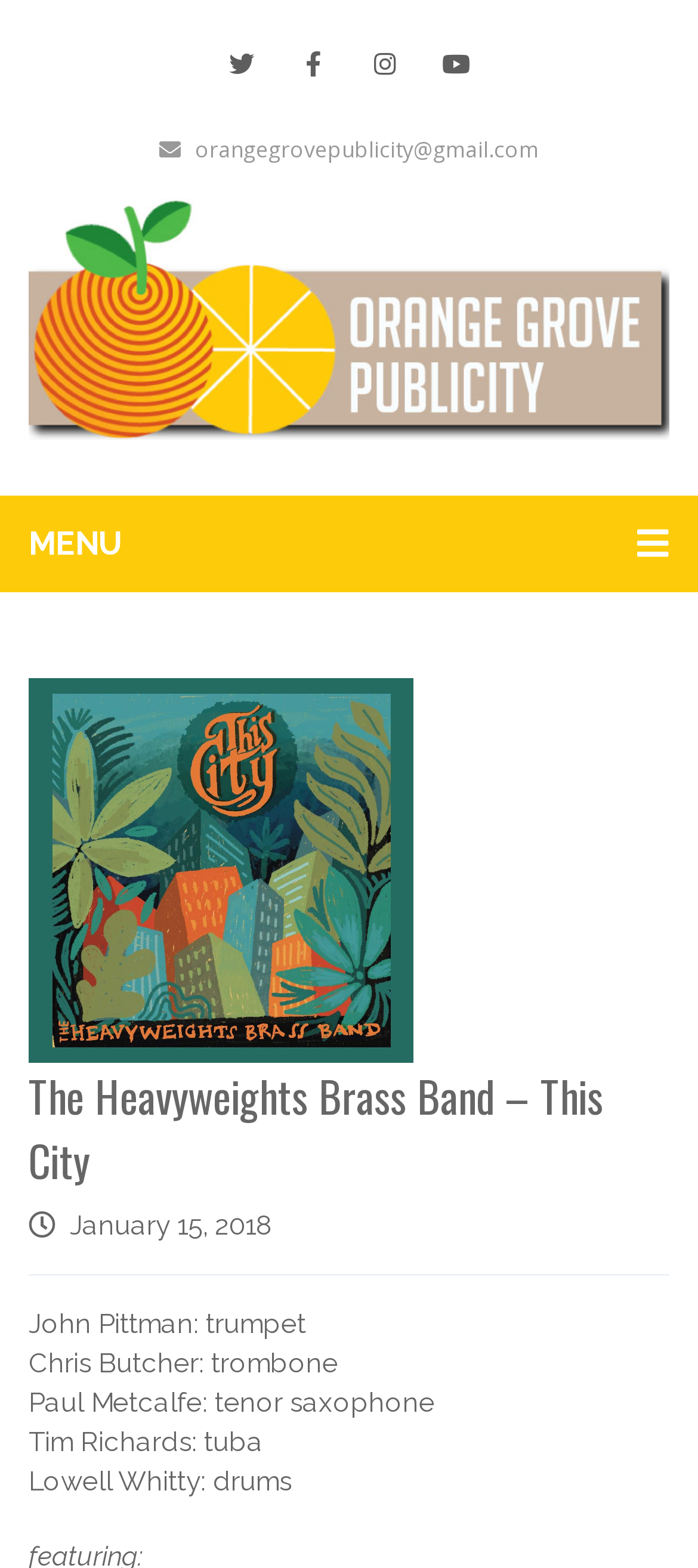Answer this question using a single word or a brief phrase:
What is the instrument played by John Pittman?

trumpet